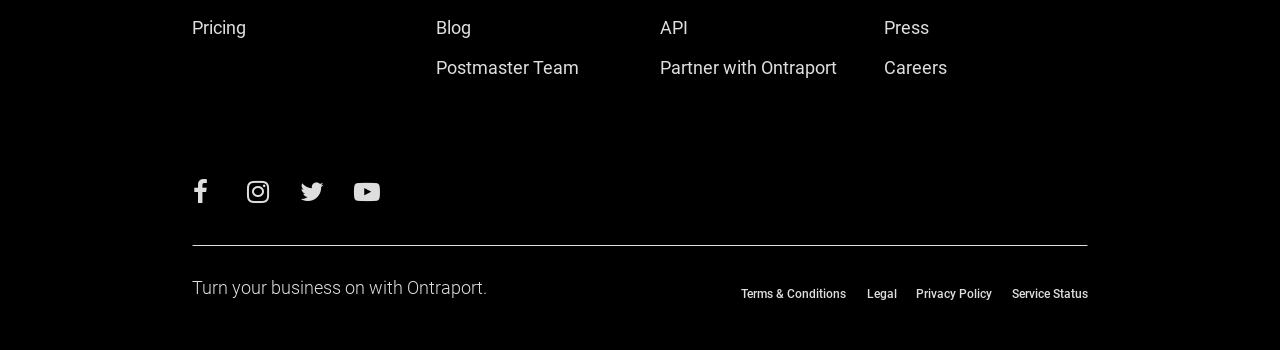Can you find the bounding box coordinates for the UI element given this description: "settings Service Status"? Provide the coordinates as four float numbers between 0 and 1: [left, top, right, bottom].

[0.791, 0.822, 0.85, 0.857]